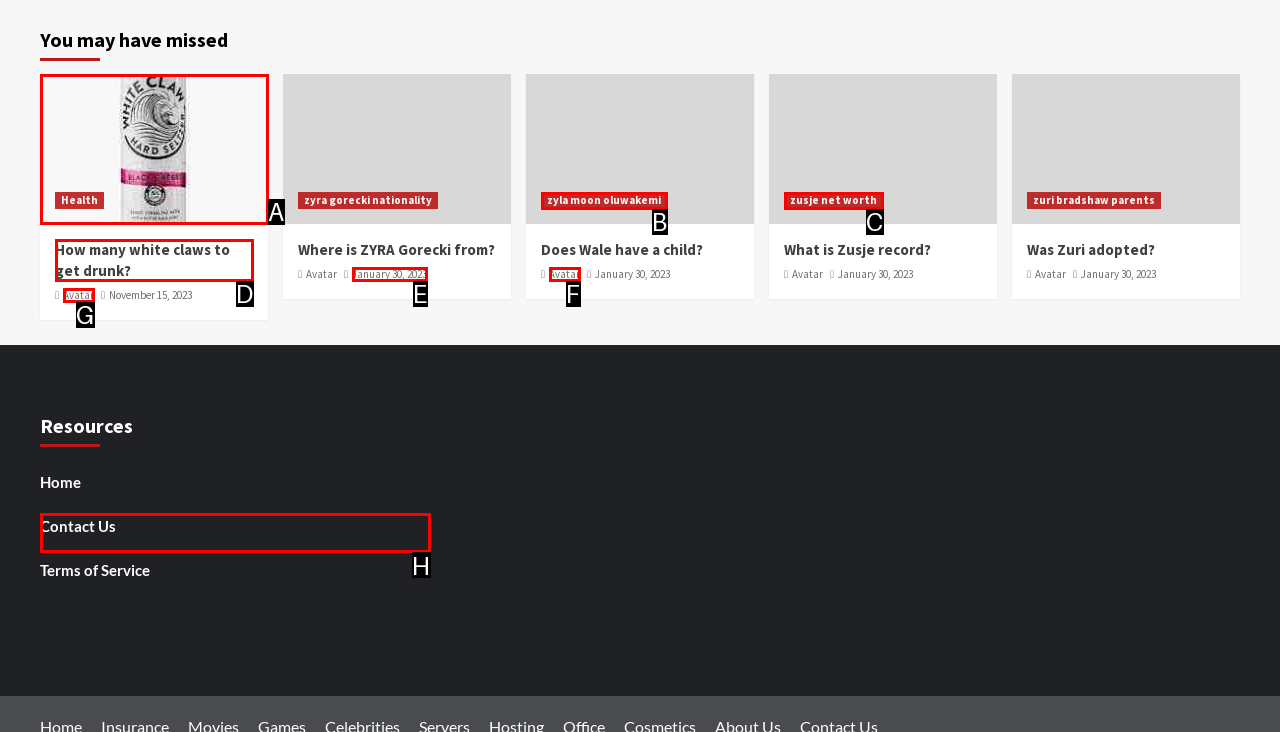Determine the appropriate lettered choice for the task: Read 'How many white claws to get drunk?' article. Reply with the correct letter.

D